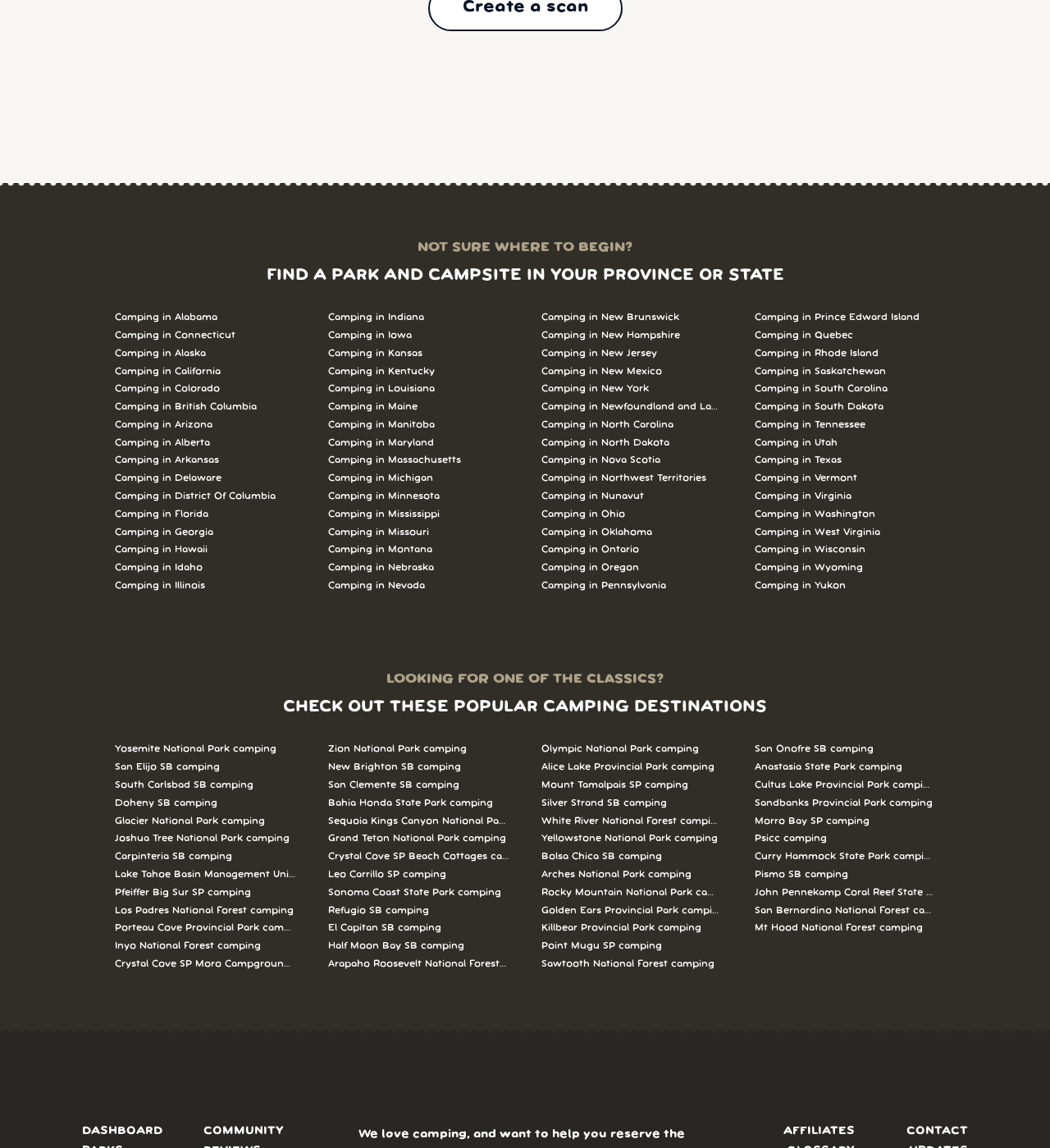Given the element description Psicc camping, predict the bounding box coordinates for the UI element in the webpage screenshot. The format should be (top-left x, top-left y, bottom-right x, bottom-right y), and the values should be between 0 and 1.

[0.719, 0.723, 0.891, 0.739]